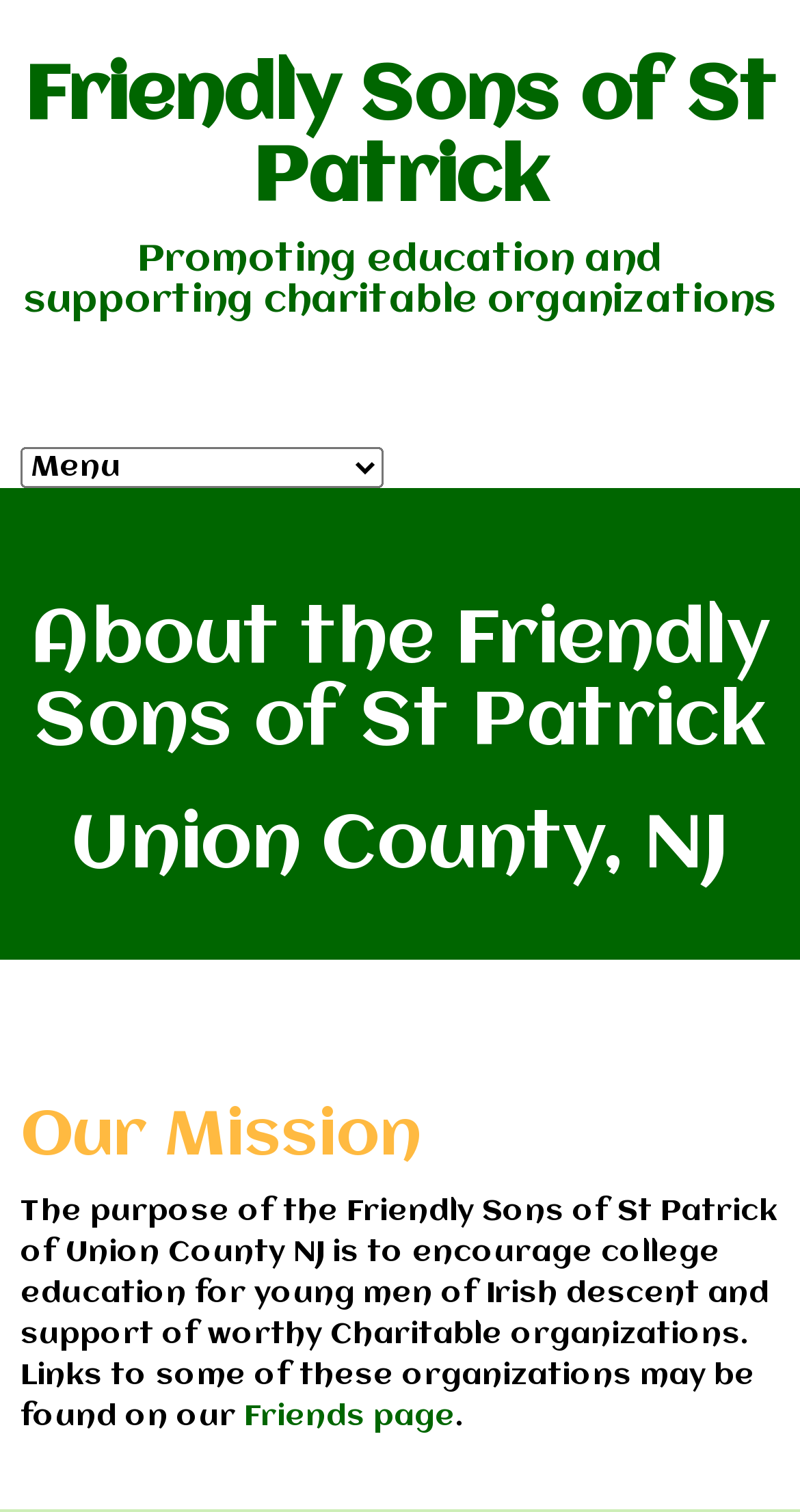Bounding box coordinates are to be given in the format (top-left x, top-left y, bottom-right x, bottom-right y). All values must be floating point numbers between 0 and 1. Provide the bounding box coordinate for the UI element described as: Friends page

[0.305, 0.926, 0.569, 0.947]